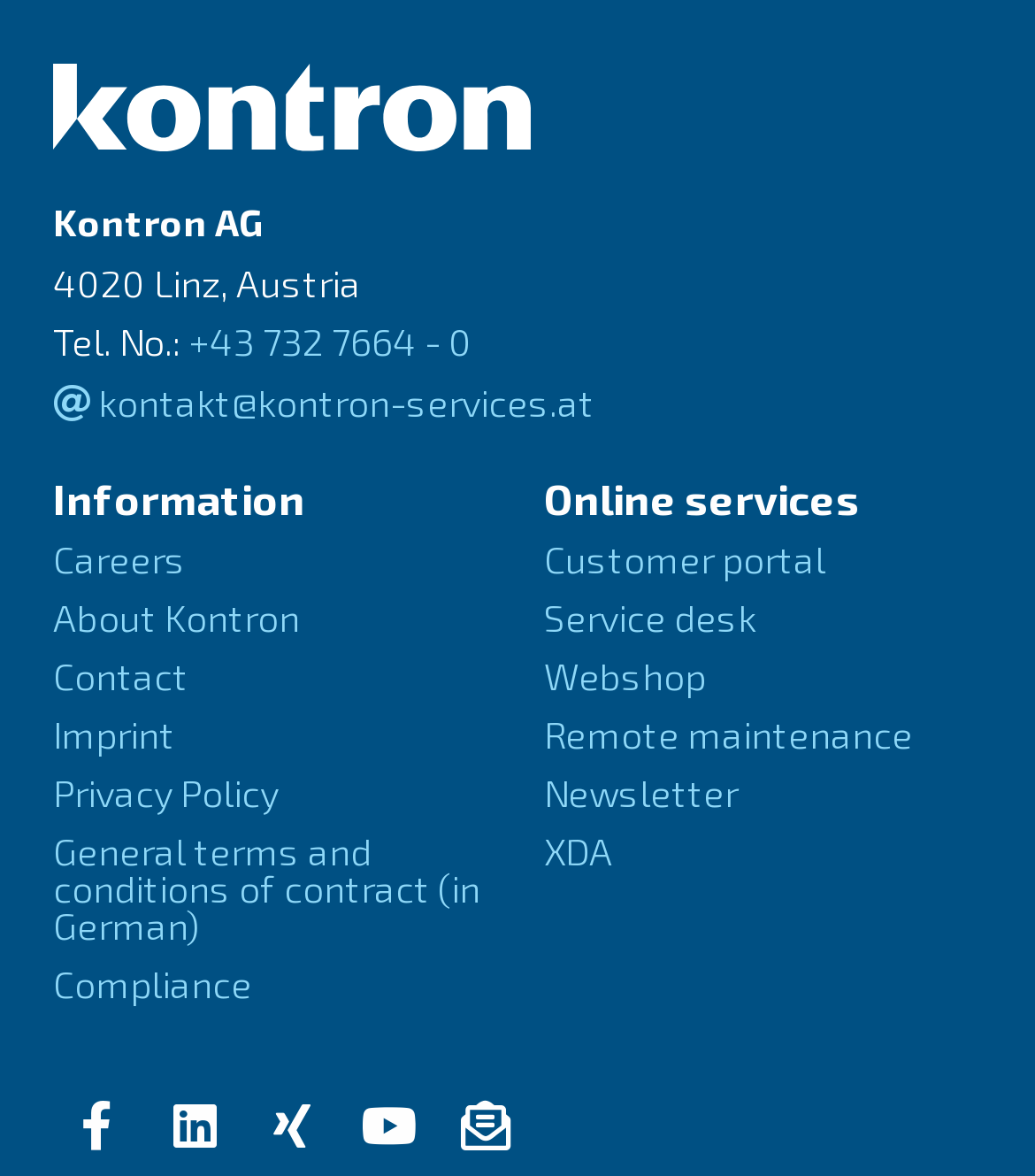Could you indicate the bounding box coordinates of the region to click in order to complete this instruction: "Access customer portal".

[0.526, 0.451, 0.949, 0.5]